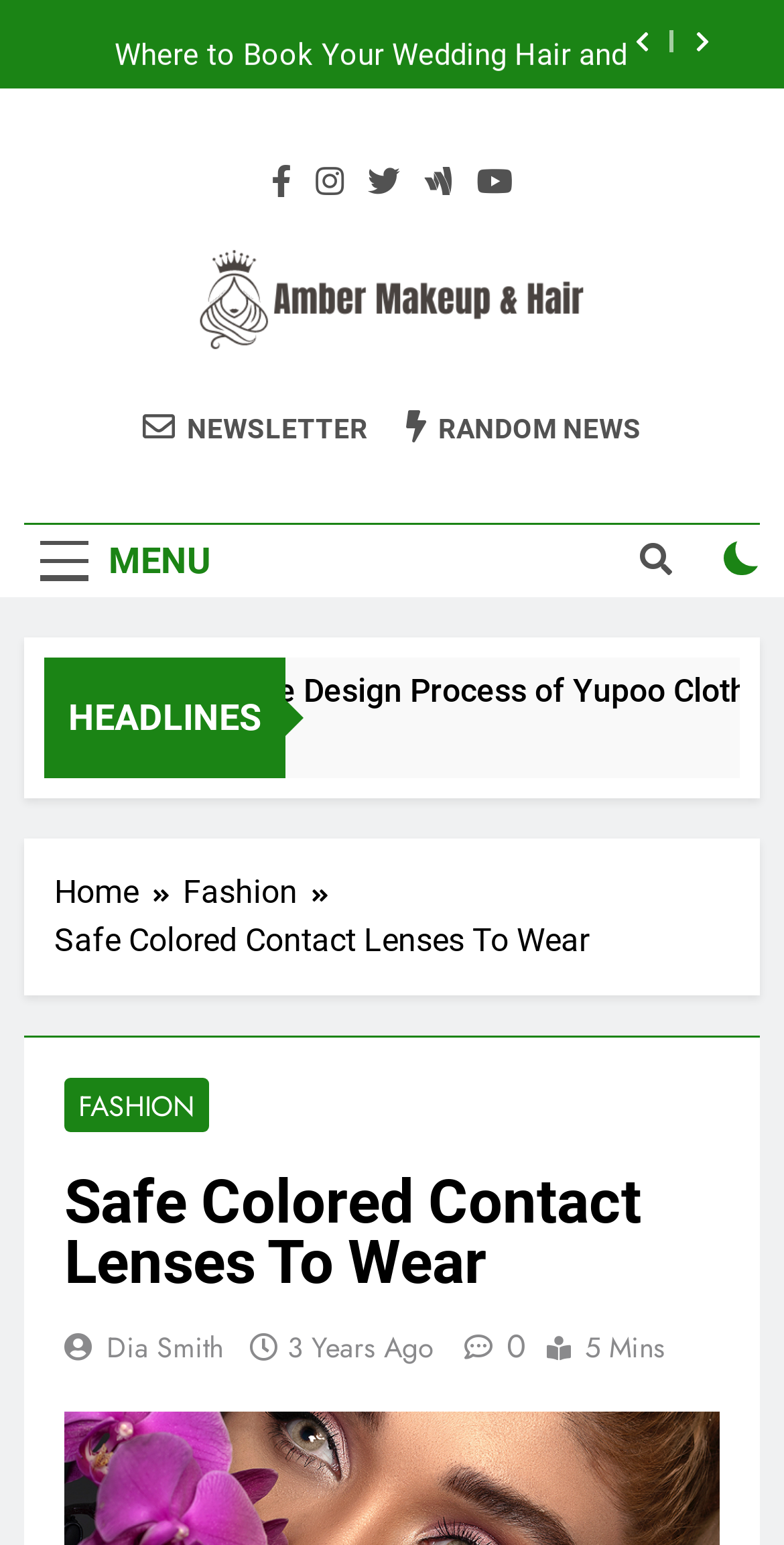Find the bounding box coordinates of the element to click in order to complete this instruction: "Go to Amber Makeup and Hair". The bounding box coordinates must be four float numbers between 0 and 1, denoted as [left, top, right, bottom].

[0.244, 0.16, 0.756, 0.235]